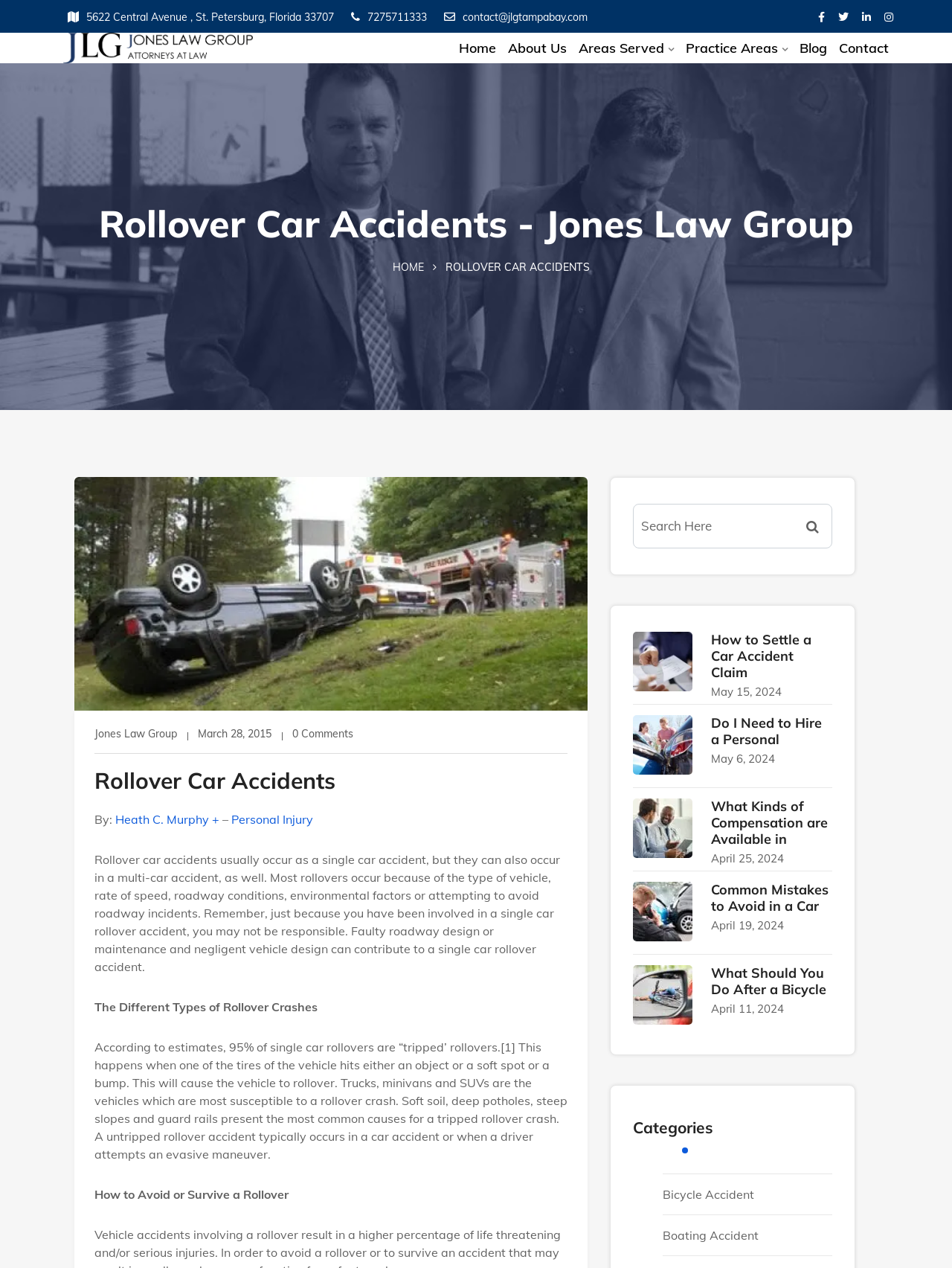Point out the bounding box coordinates of the section to click in order to follow this instruction: "View the 'Practice Areas'".

[0.72, 0.03, 0.827, 0.046]